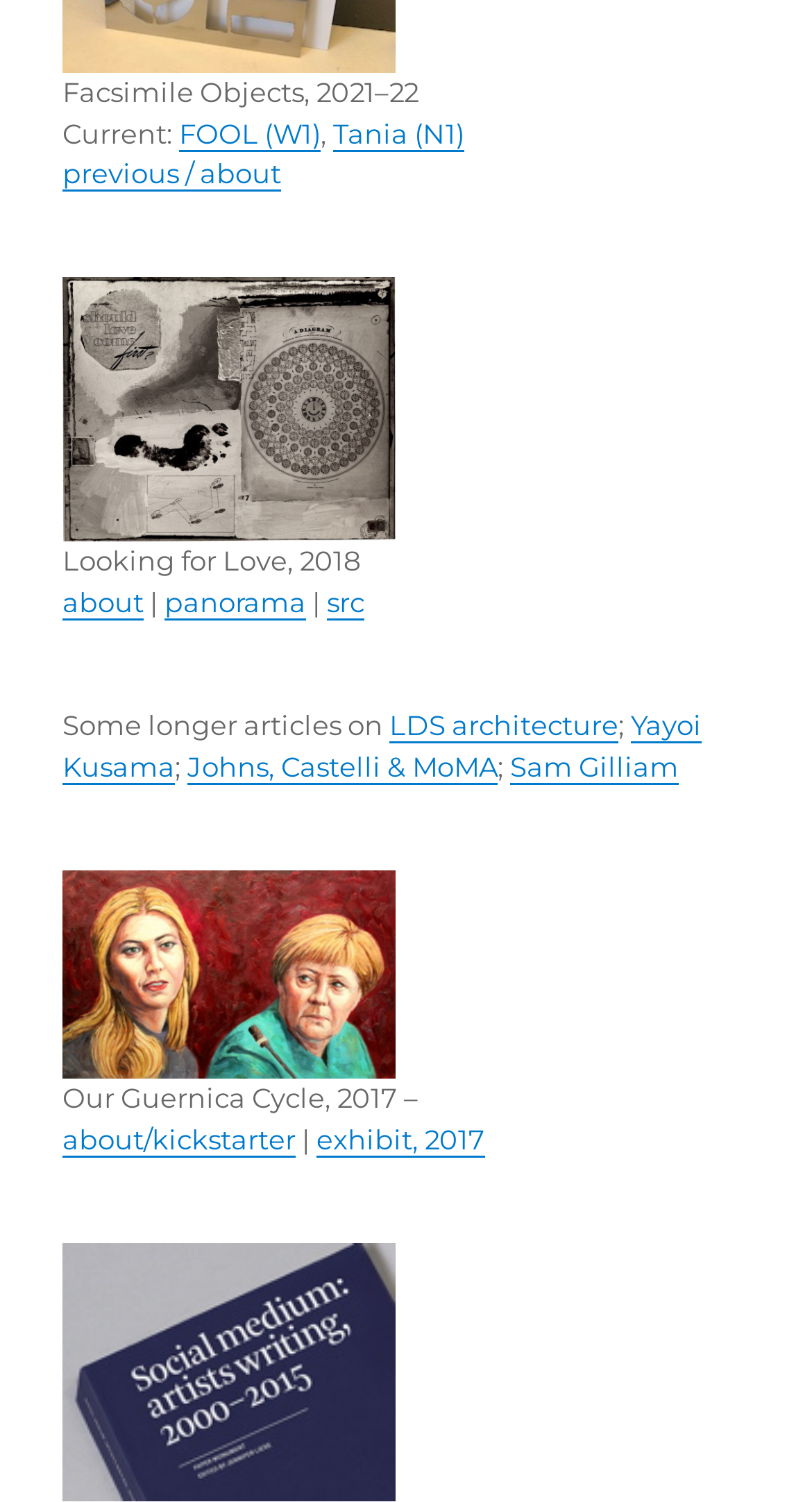Pinpoint the bounding box coordinates for the area that should be clicked to perform the following instruction: "Learn about LDS architecture".

[0.479, 0.471, 0.761, 0.494]